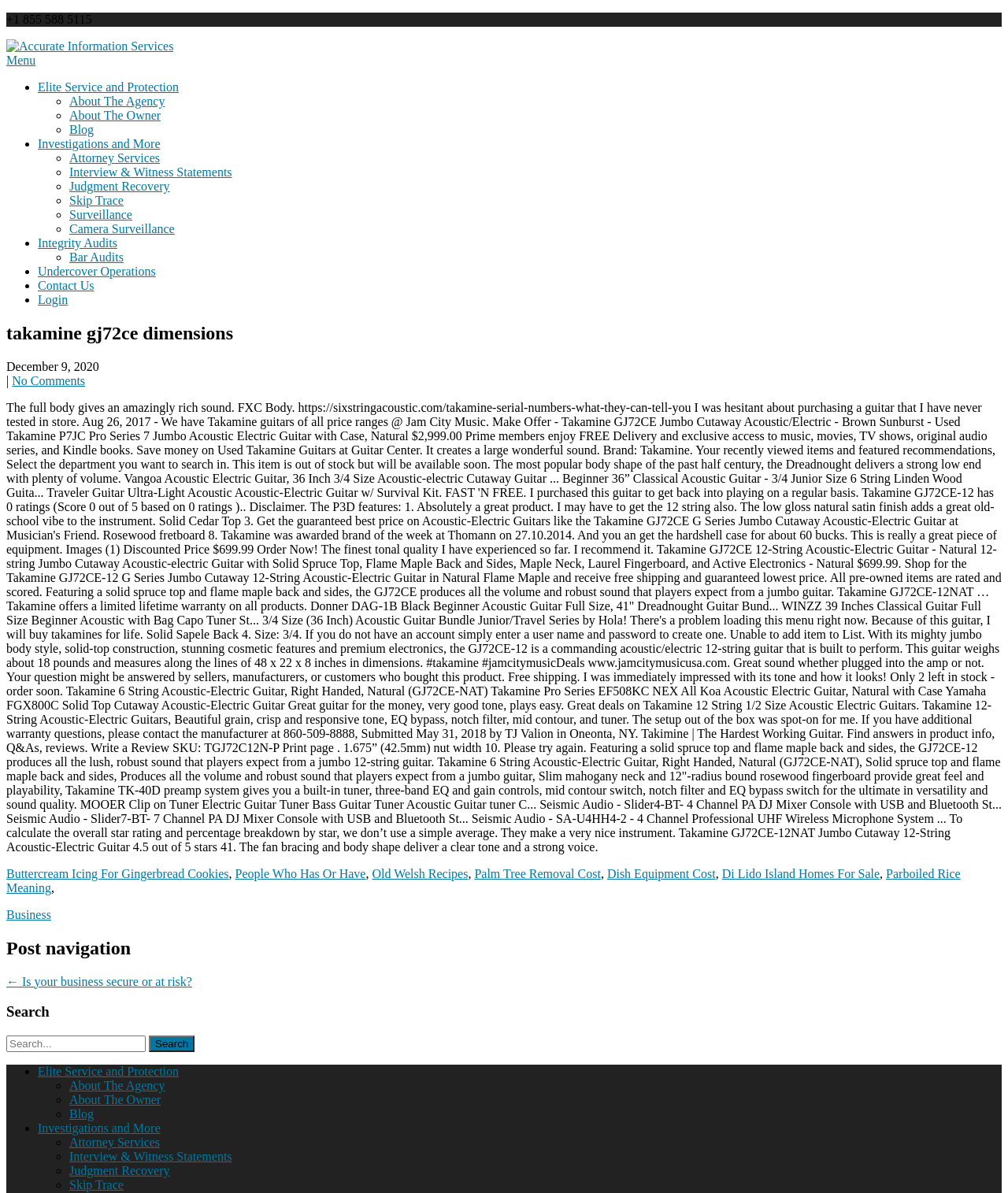Determine the bounding box coordinates of the clickable area required to perform the following instruction: "view 'About The Agency'". The coordinates should be represented as four float numbers between 0 and 1: [left, top, right, bottom].

[0.069, 0.079, 0.164, 0.09]